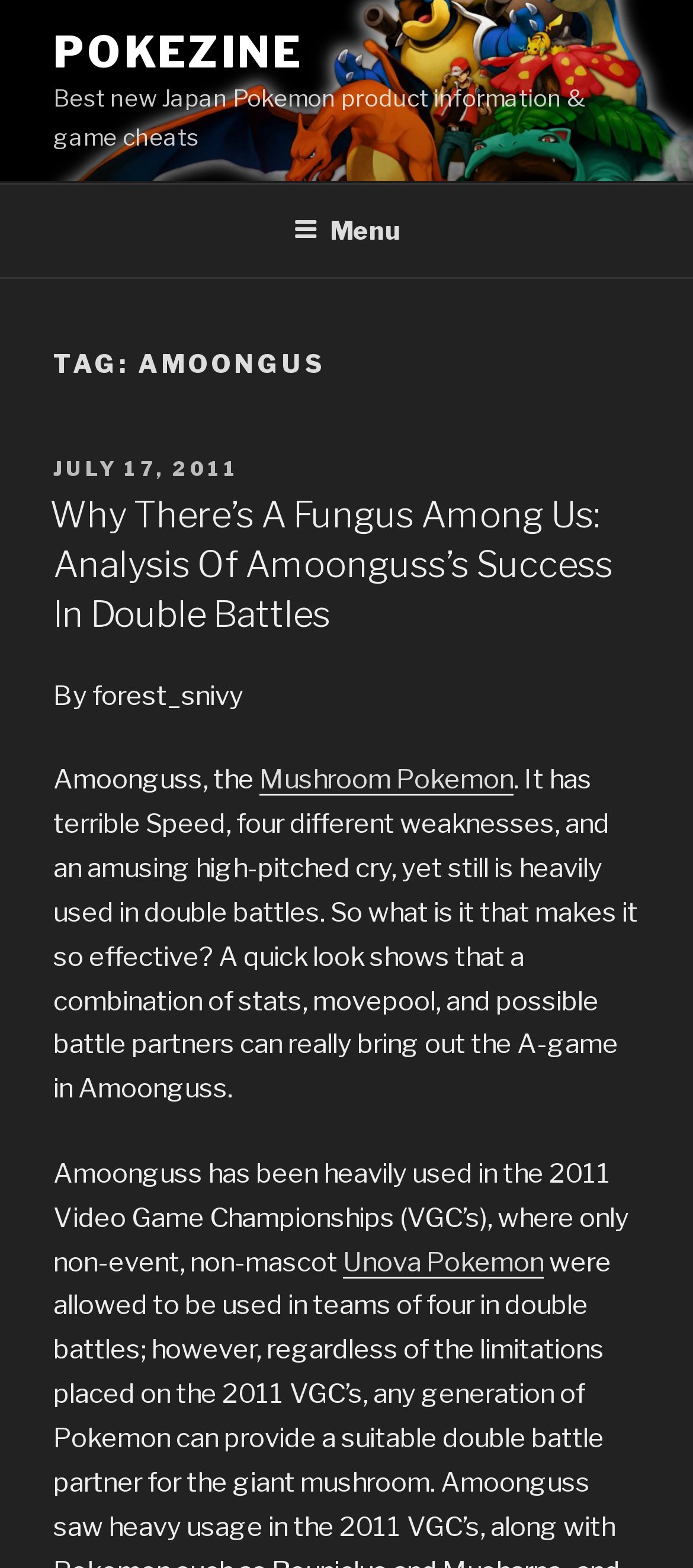Bounding box coordinates must be specified in the format (top-left x, top-left y, bottom-right x, bottom-right y). All values should be floating point numbers between 0 and 1. What are the bounding box coordinates of the UI element described as: Menu

[0.386, 0.119, 0.614, 0.175]